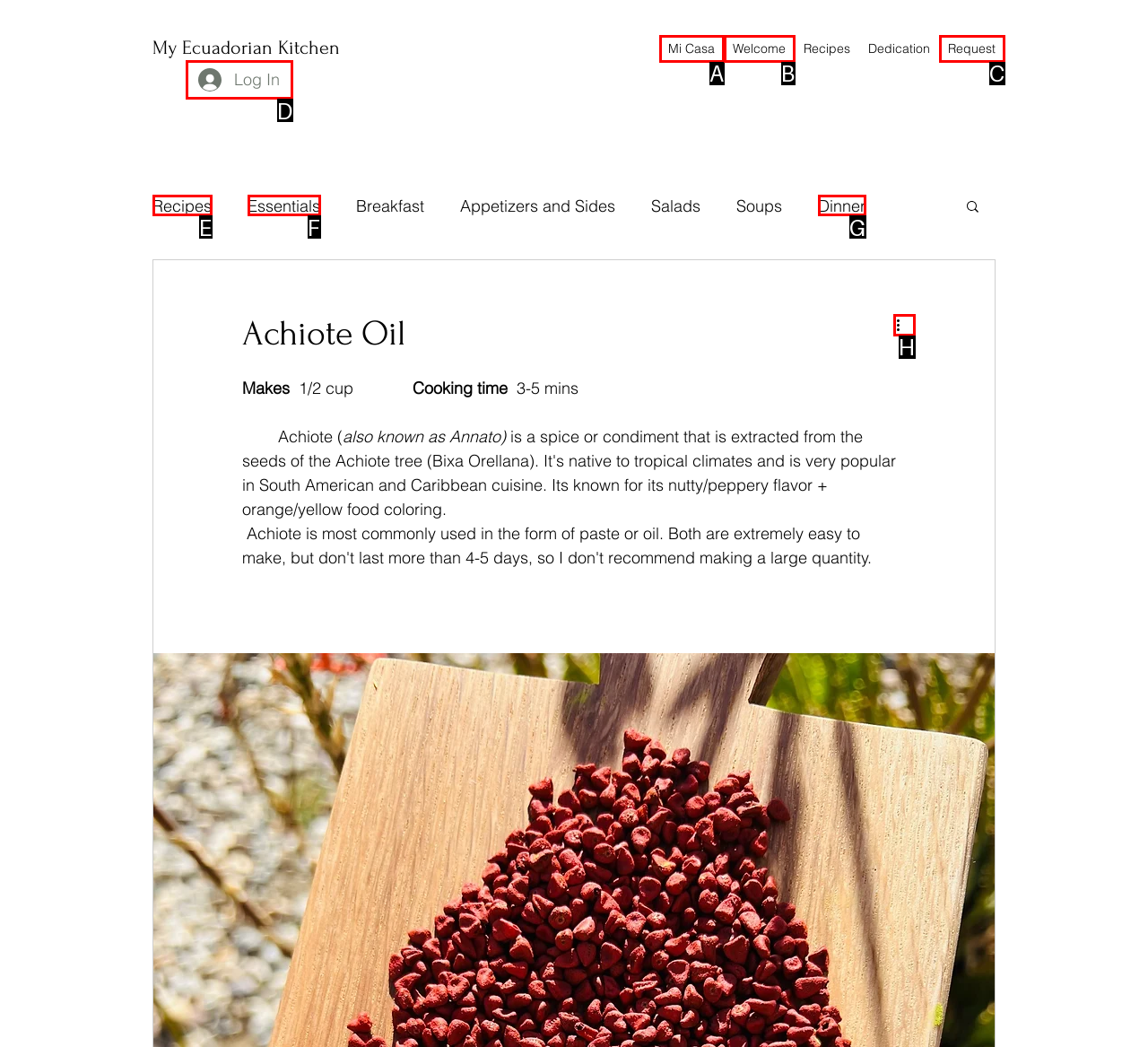Indicate the UI element to click to perform the task: log in. Reply with the letter corresponding to the chosen element.

D